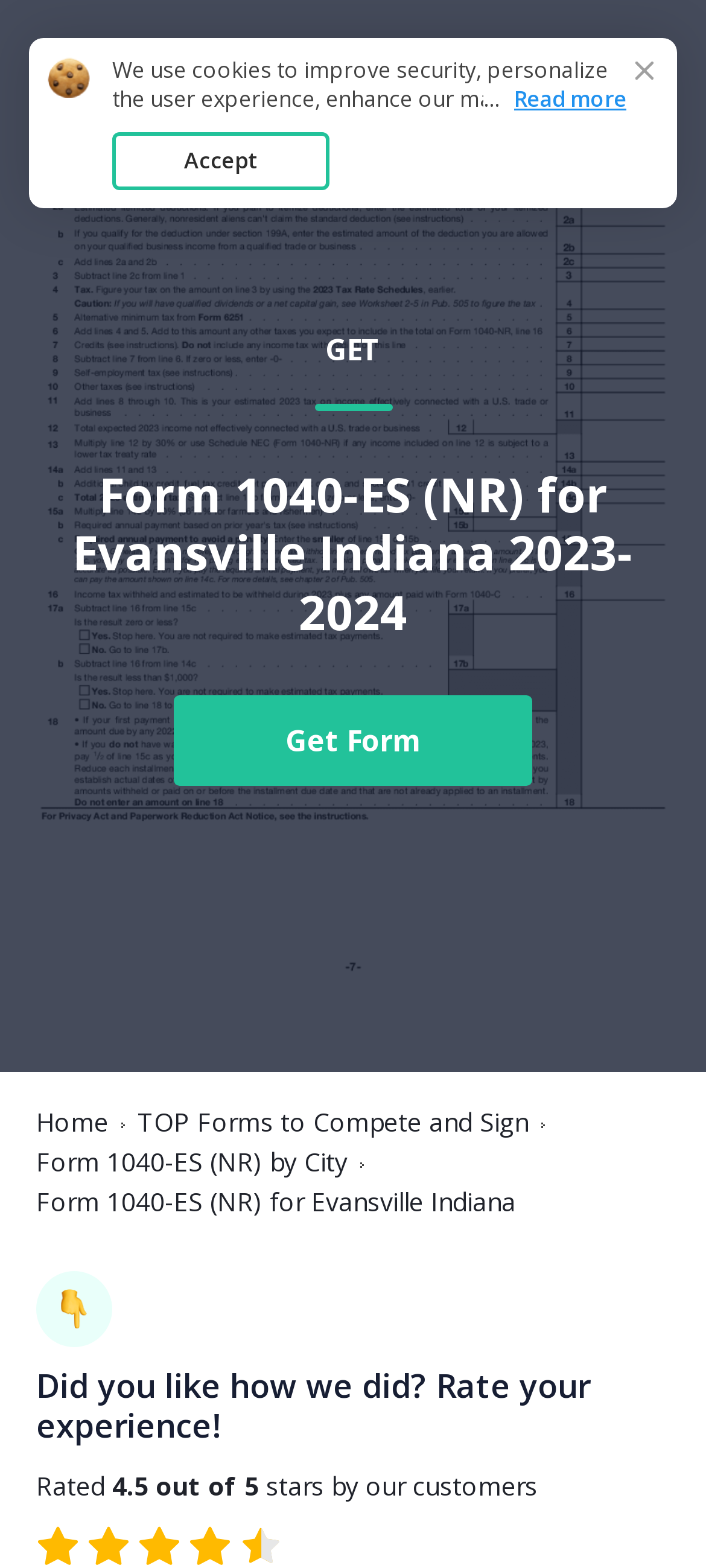Refer to the screenshot and give an in-depth answer to this question: What is the rating given by the customers mentioned on the webpage?

The webpage has static texts 'Rated', '4.5 out of', and 'stars by our customers' which suggests that the rating given by the customers mentioned on the webpage is 4.5 out of 5 stars.